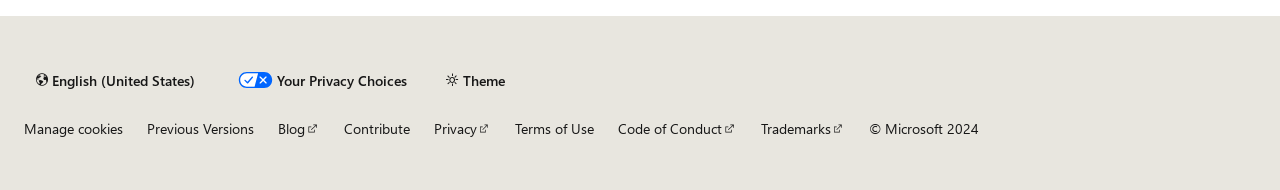Provide the bounding box coordinates of the HTML element this sentence describes: "Privacy". The bounding box coordinates consist of four float numbers between 0 and 1, i.e., [left, top, right, bottom].

[0.339, 0.626, 0.384, 0.726]